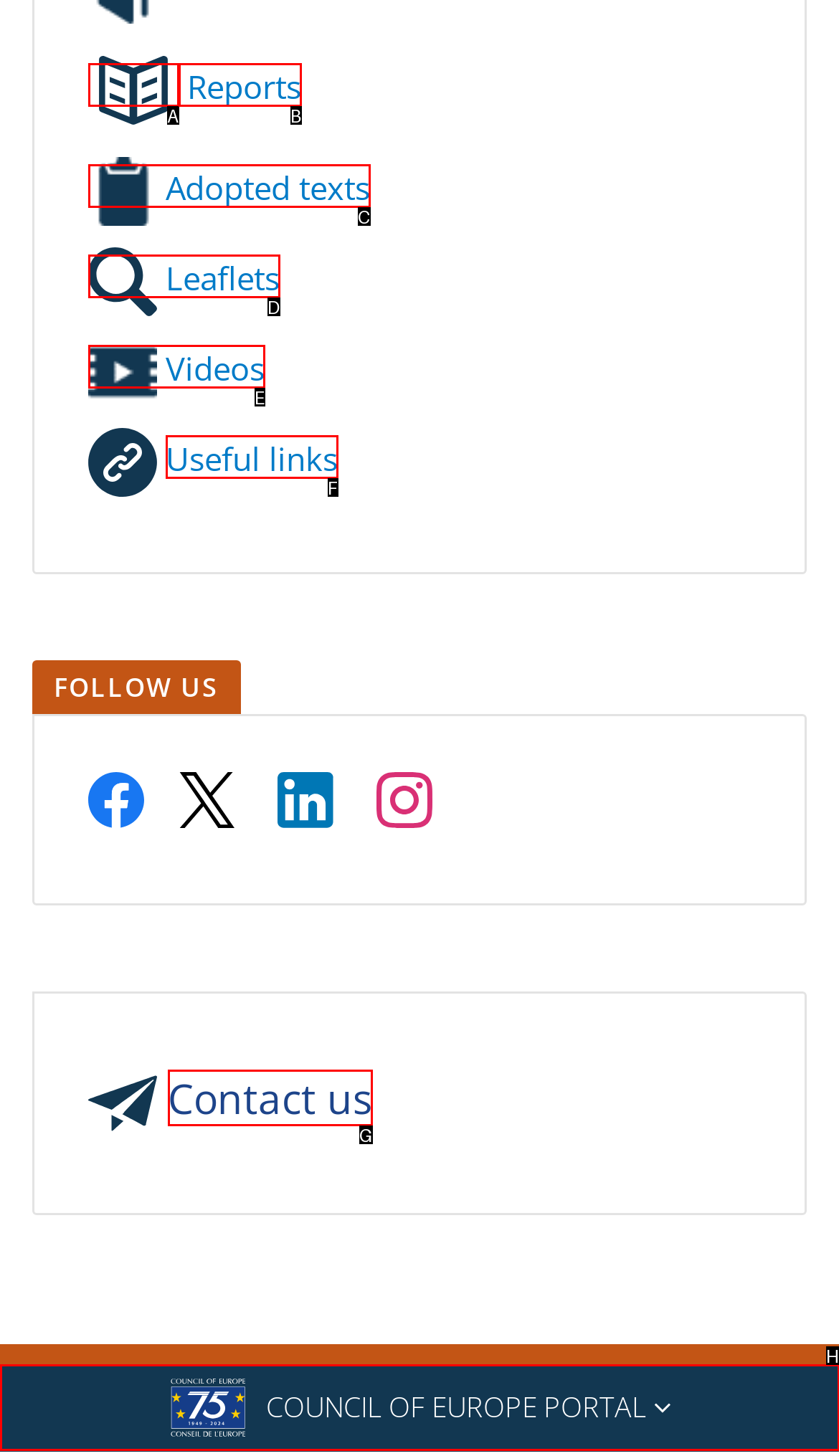Select the option that fits this description: Leaflets
Answer with the corresponding letter directly.

D